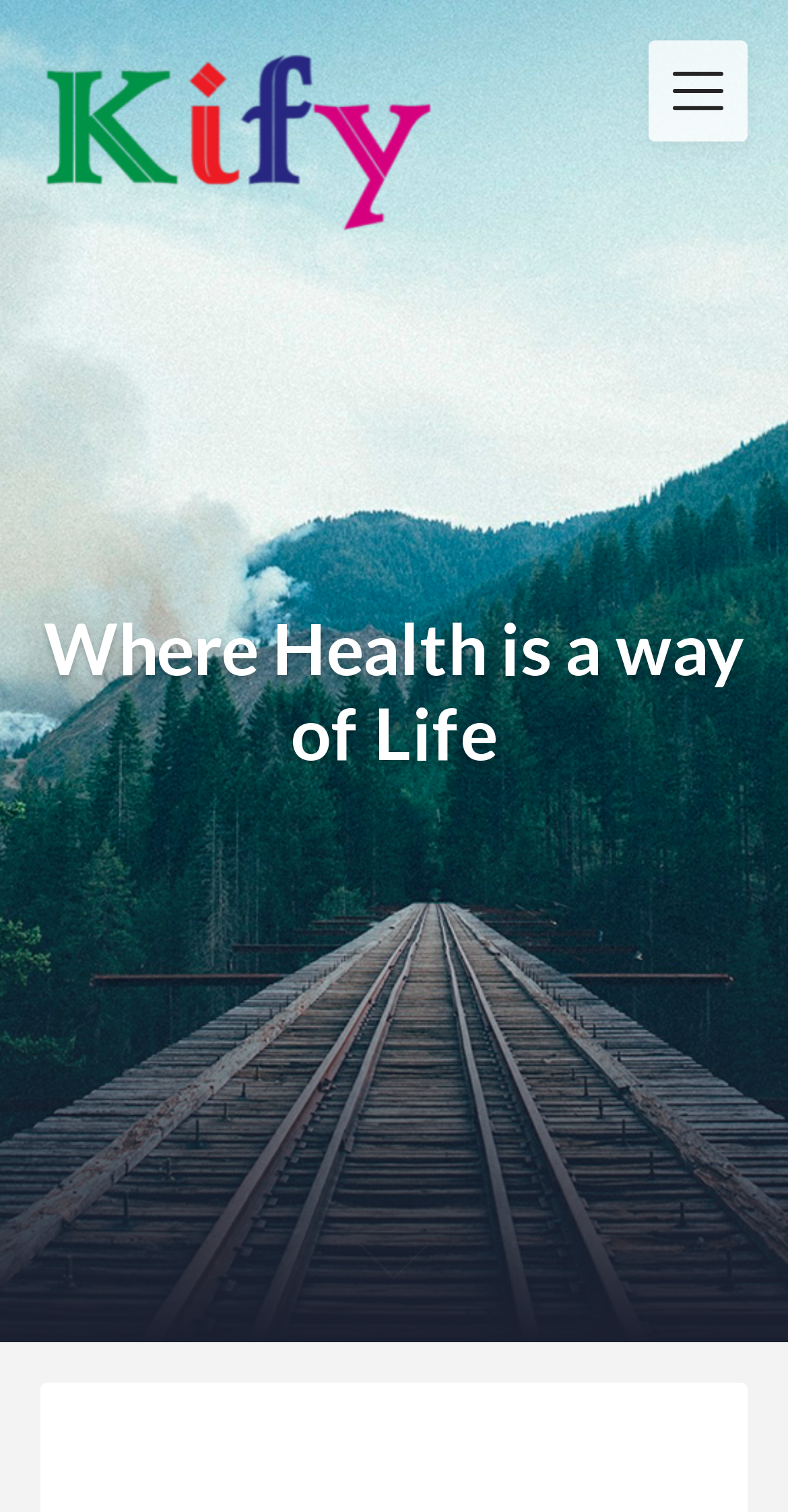Given the element description alt="KIfy Logo", identify the bounding box coordinates for the UI element on the webpage screenshot. The format should be (top-left x, top-left y, bottom-right x, bottom-right y), with values between 0 and 1.

[0.0, 0.134, 0.551, 0.159]